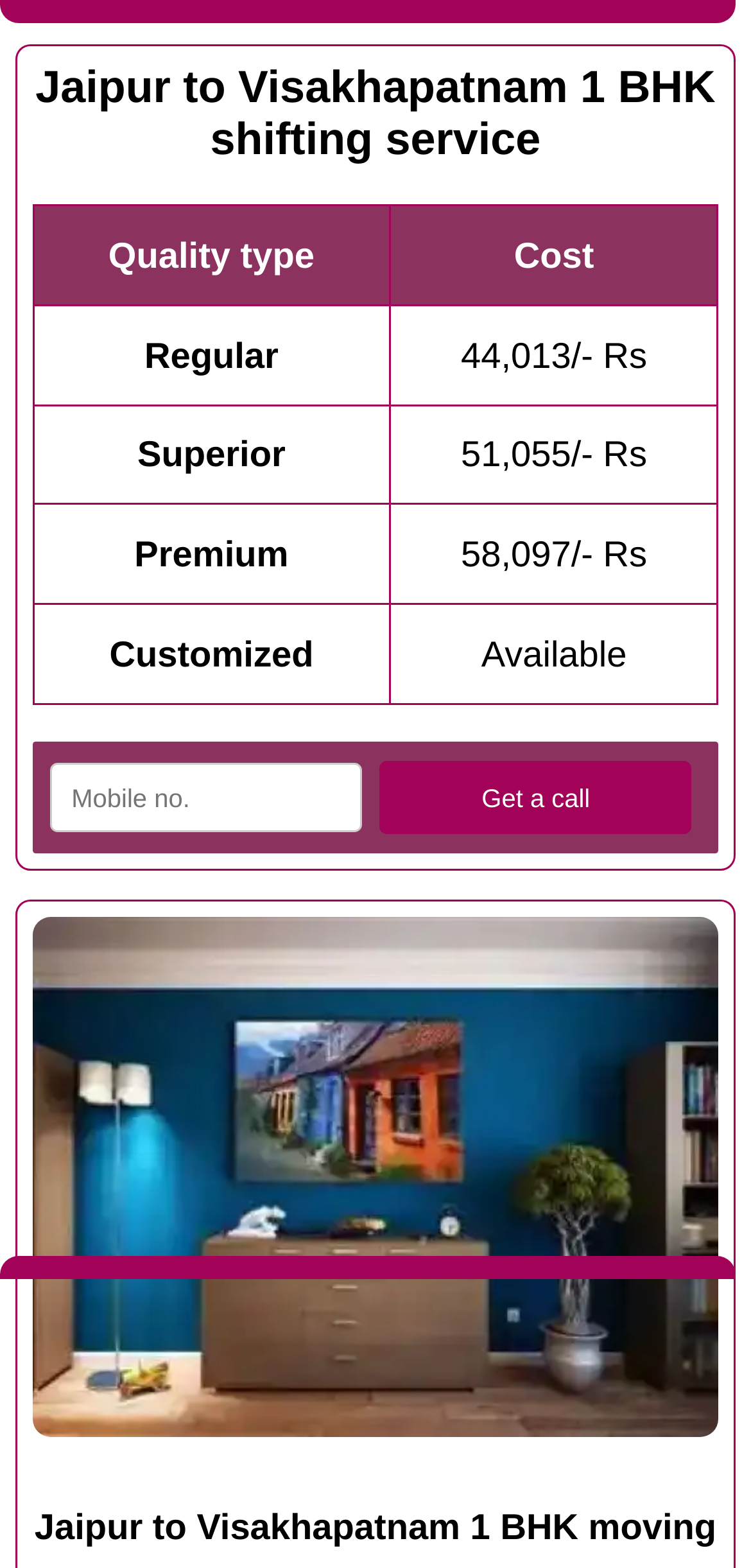Given the description: "value="Get a call"", determine the bounding box coordinates of the UI element. The coordinates should be formatted as four float numbers between 0 and 1, [left, top, right, bottom].

[0.506, 0.485, 0.921, 0.532]